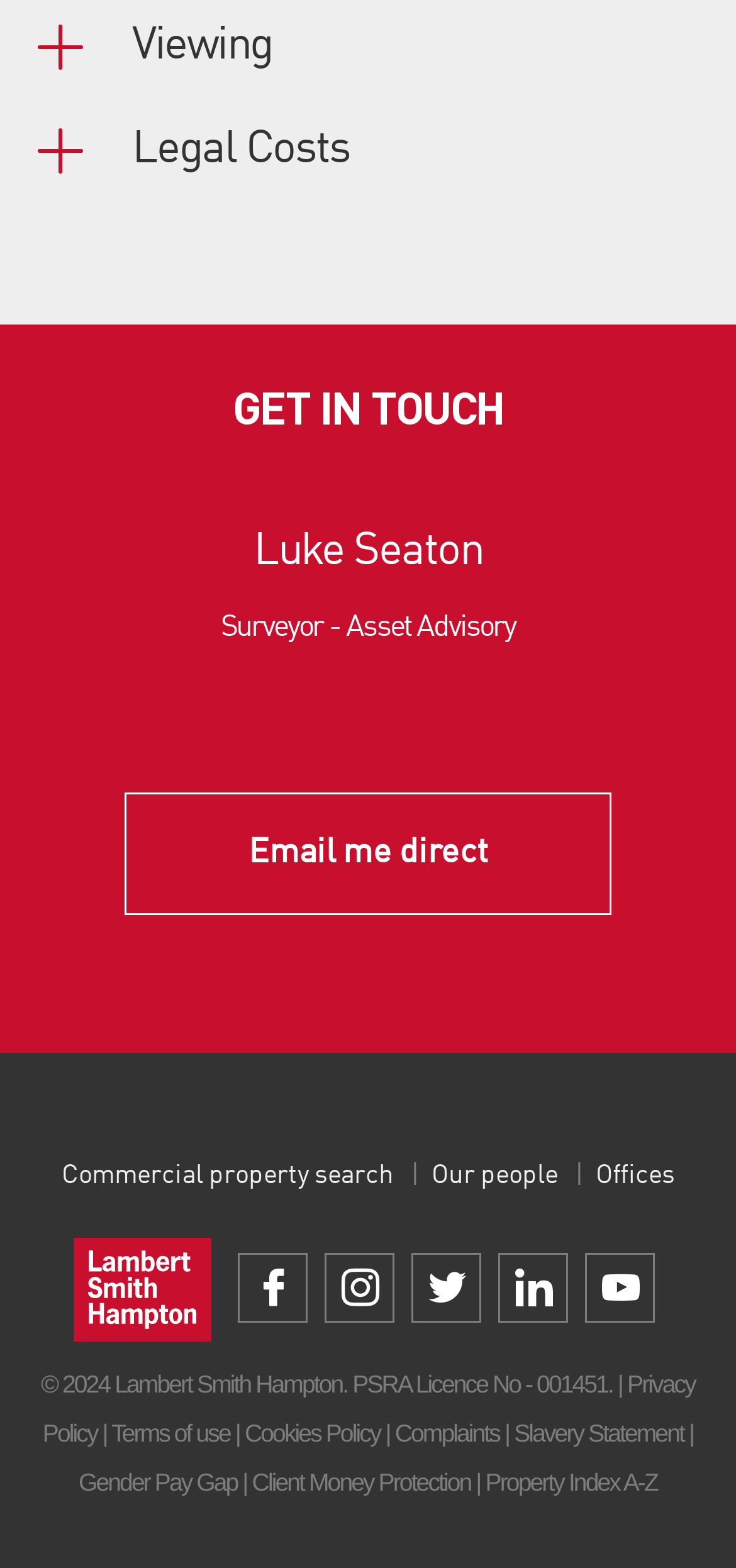Based on the image, provide a detailed response to the question:
How many social media links are there?

There are five social media links, which are represented by the icons '', '', '', '', and '', each with its own link element and bounding box coordinates.